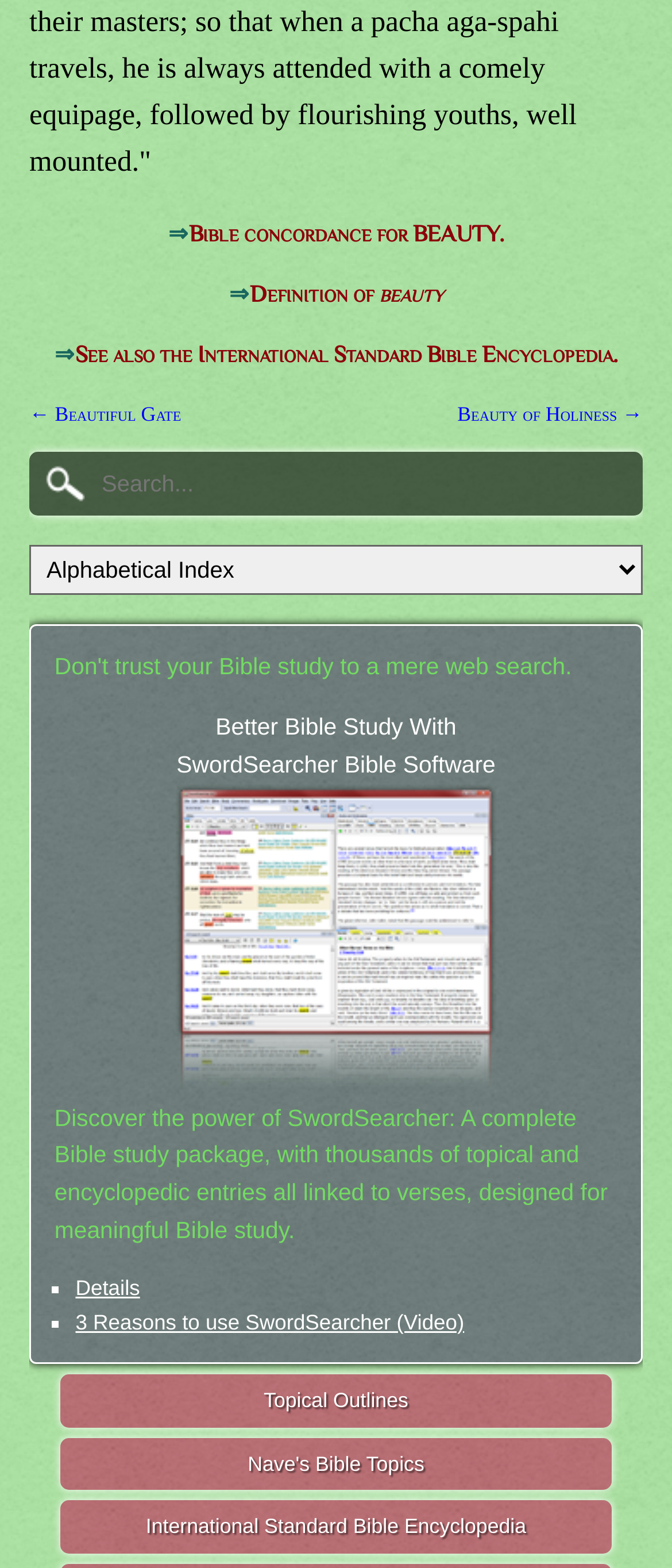Ascertain the bounding box coordinates for the UI element detailed here: "Details". The coordinates should be provided as [left, top, right, bottom] with each value being a float between 0 and 1.

[0.112, 0.814, 0.208, 0.83]